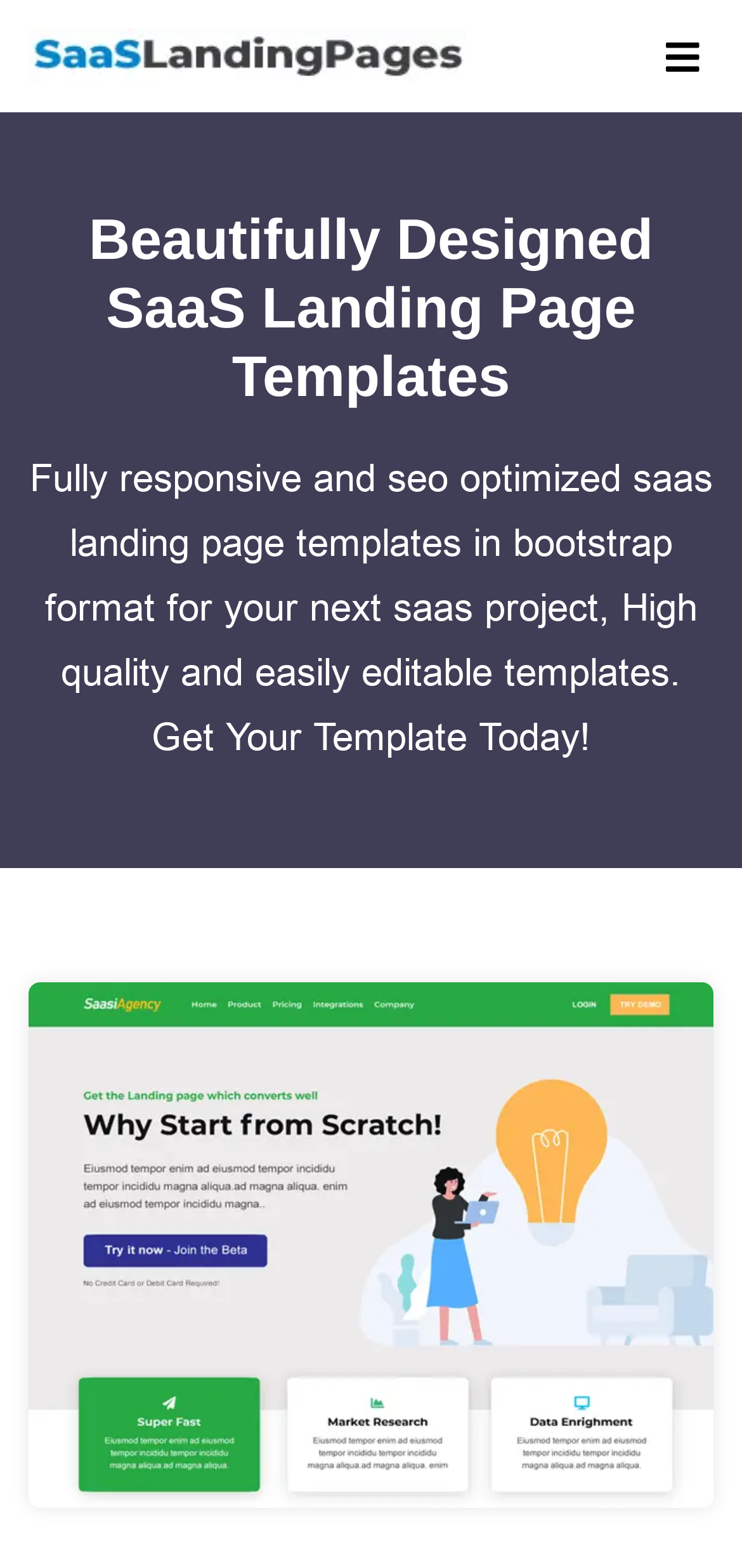What is the format of the templates?
Answer the question with as much detail as possible.

According to the description 'Fully responsive and seo optimized saas landing page templates in bootstrap format for your next saas project', the templates are in bootstrap format.